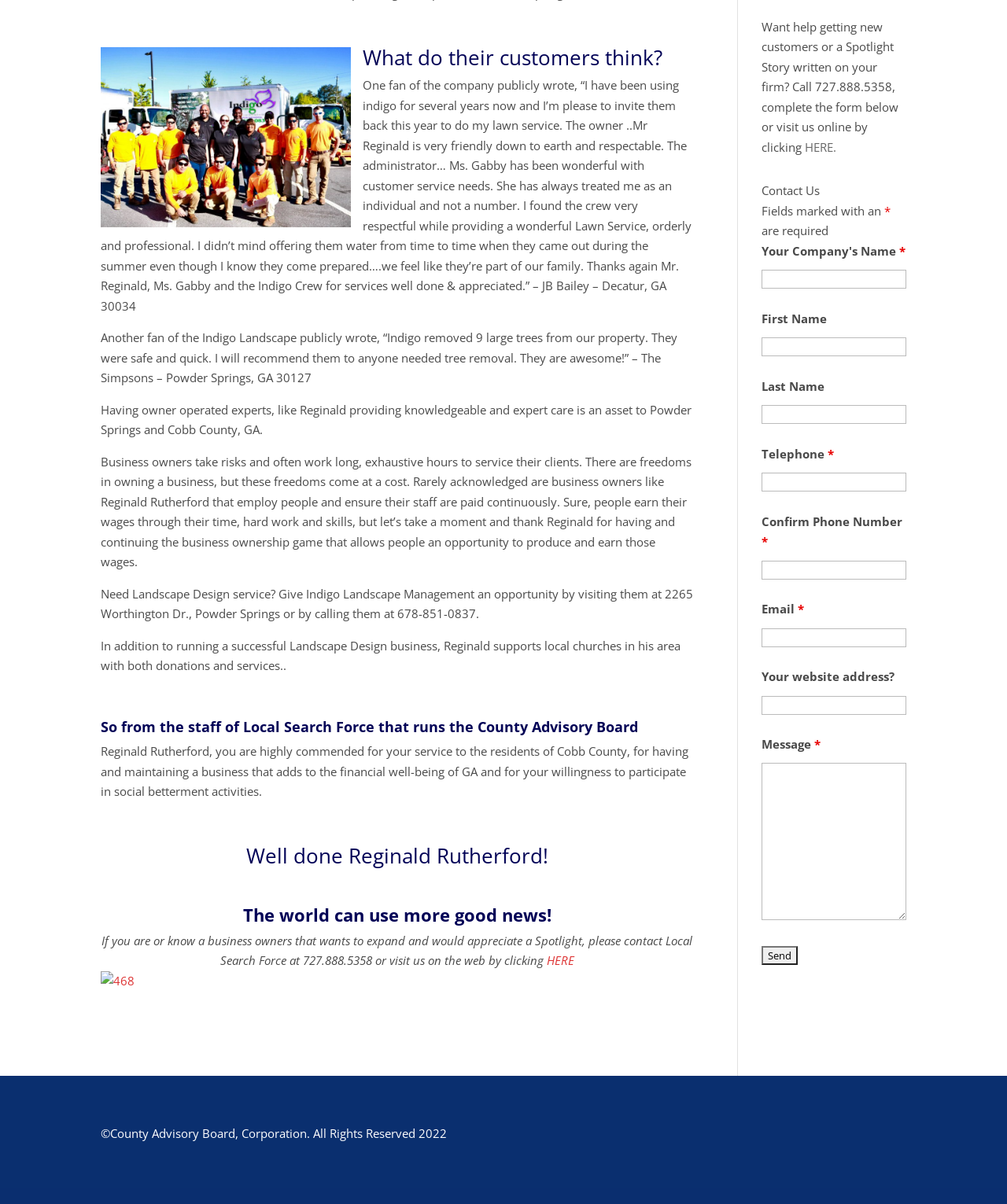Using the format (top-left x, top-left y, bottom-right x, bottom-right y), provide the bounding box coordinates for the described UI element. All values should be floating point numbers between 0 and 1: HERE

[0.543, 0.791, 0.57, 0.804]